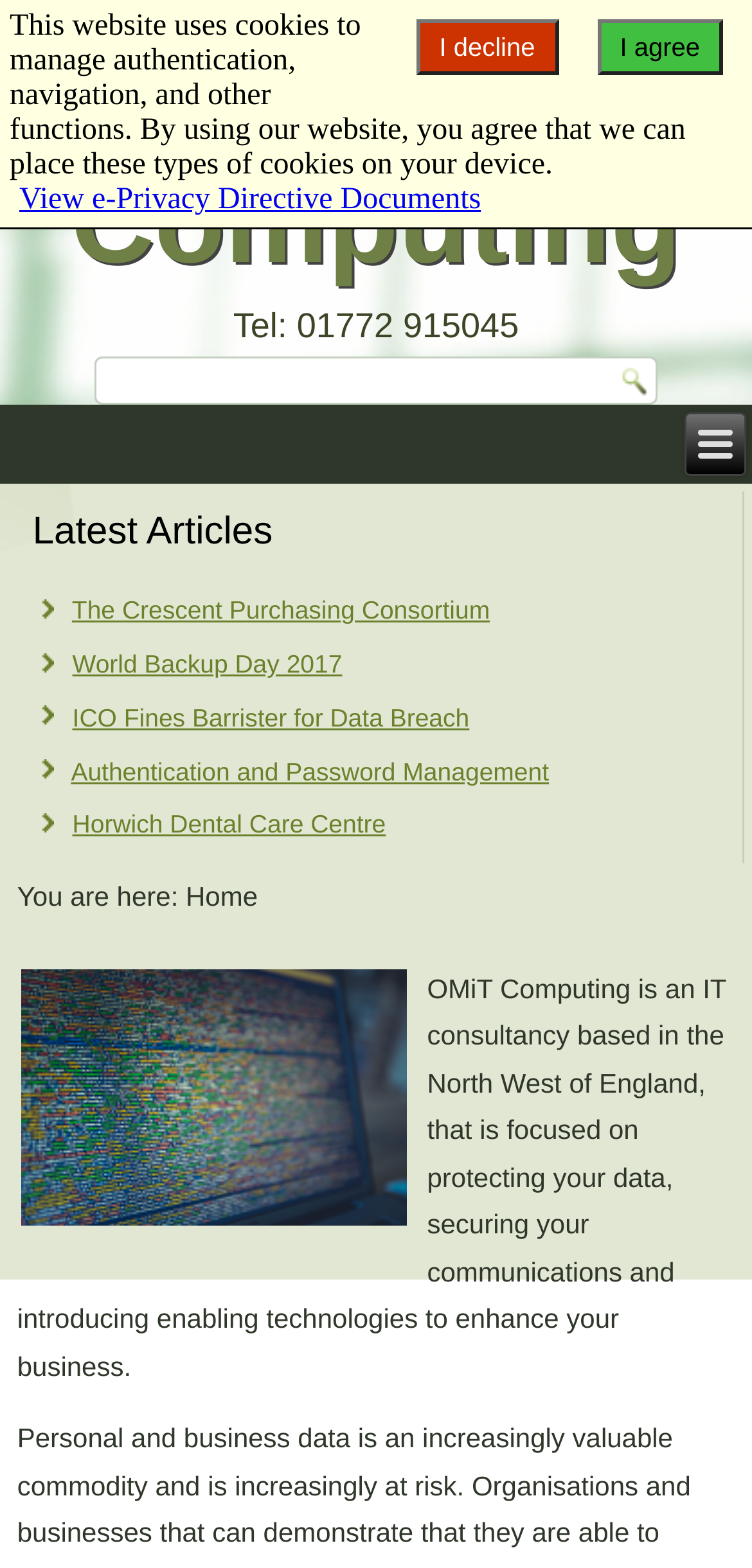Point out the bounding box coordinates of the section to click in order to follow this instruction: "view the image".

[0.028, 0.618, 0.541, 0.781]